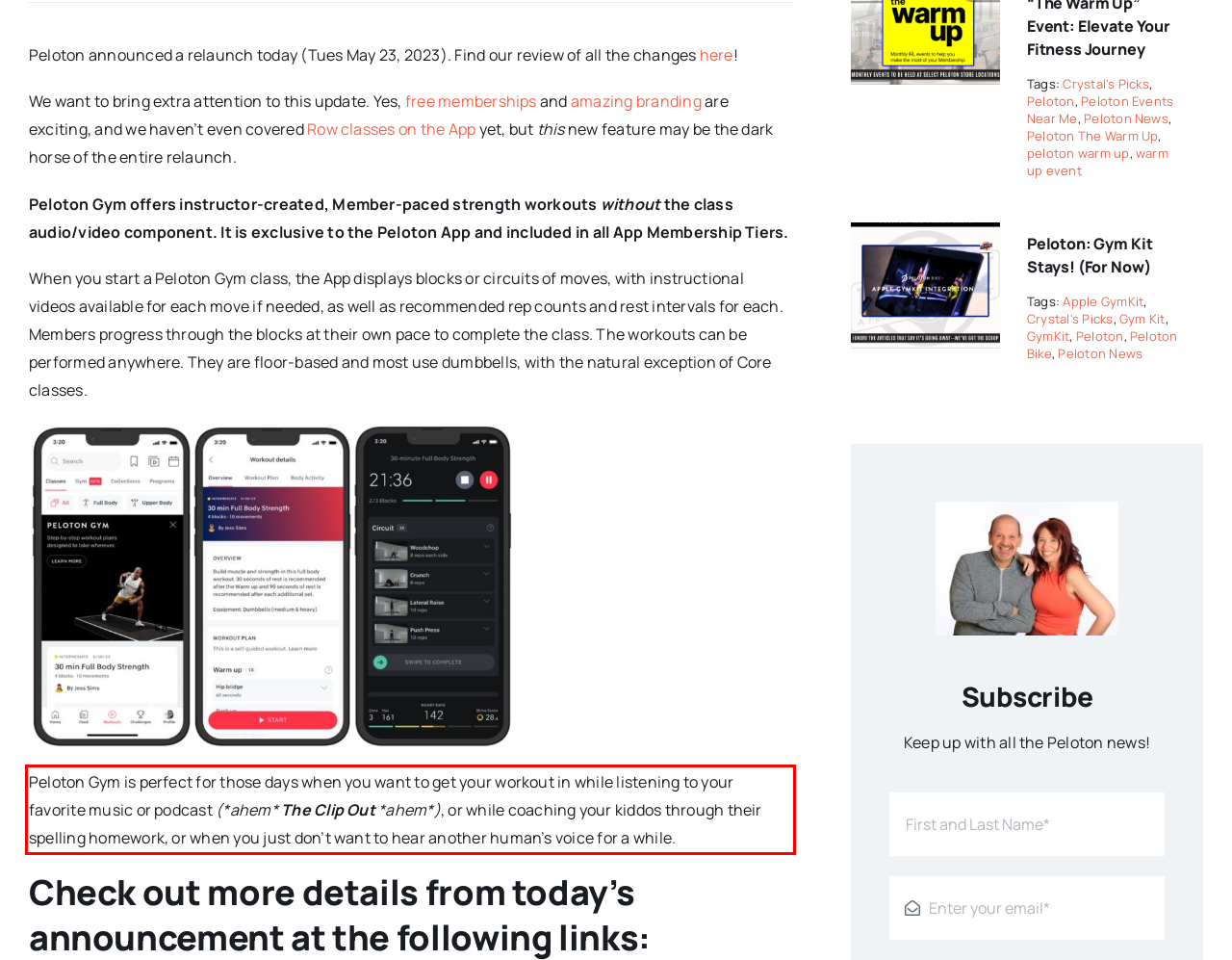Review the screenshot of the webpage and recognize the text inside the red rectangle bounding box. Provide the extracted text content.

Peloton Gym is perfect for those days when you want to get your workout in while listening to your favorite music or podcast (*ahem* The Clip Out *ahem*), or while coaching your kiddos through their spelling homework, or when you just don’t want to hear another human’s voice for a while.